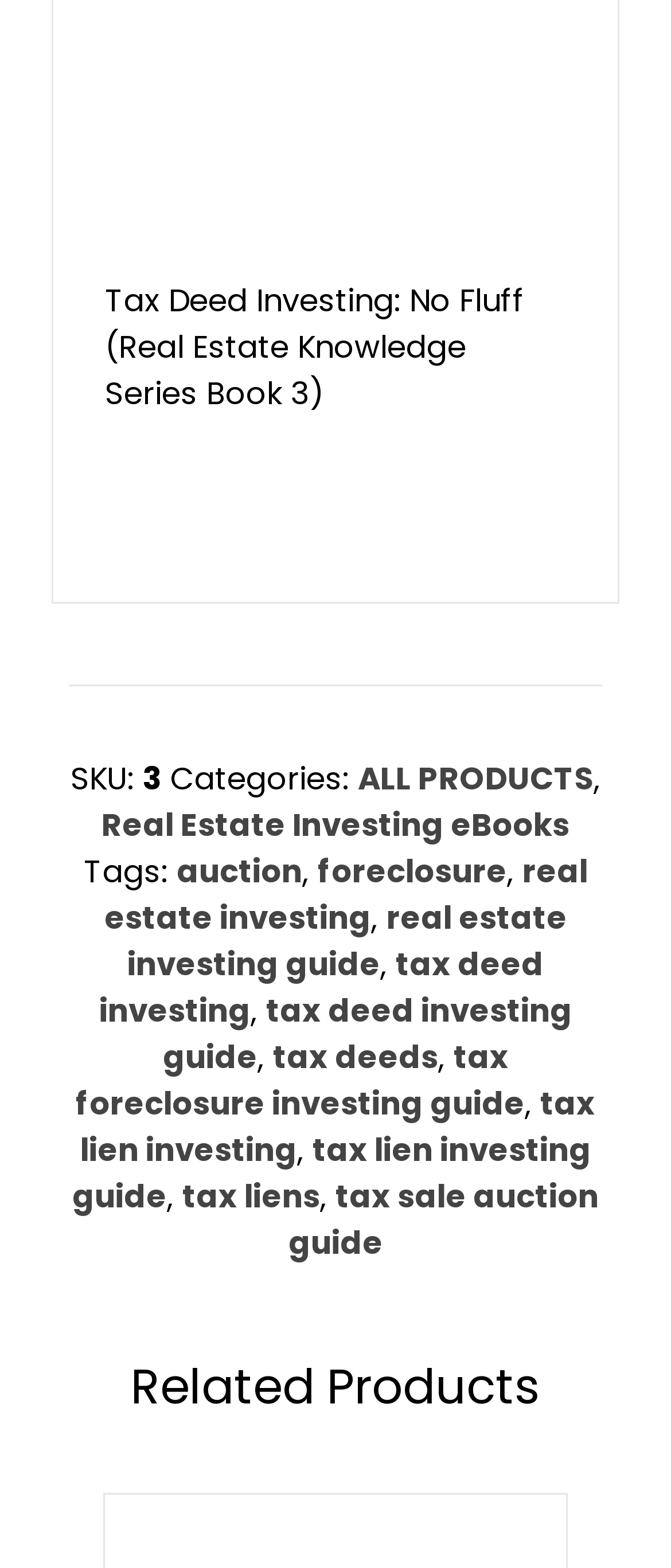Determine the bounding box coordinates of the section to be clicked to follow the instruction: "check Related Products". The coordinates should be given as four float numbers between 0 and 1, formatted as [left, top, right, bottom].

[0.141, 0.862, 0.859, 0.908]